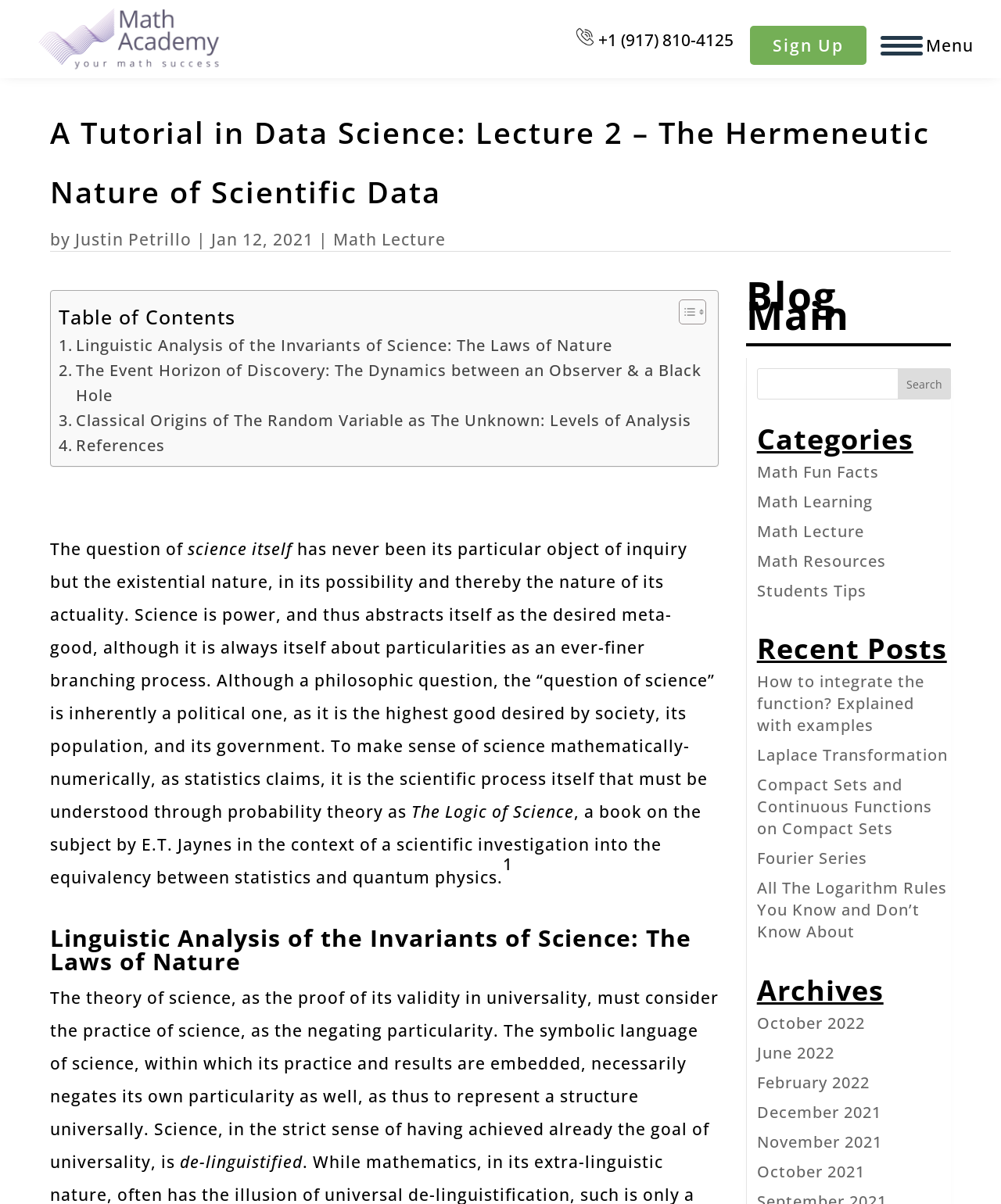Pinpoint the bounding box coordinates of the clickable area necessary to execute the following instruction: "Read the 'How to integrate the function? Explained with examples' post". The coordinates should be given as four float numbers between 0 and 1, namely [left, top, right, bottom].

[0.756, 0.557, 0.923, 0.611]